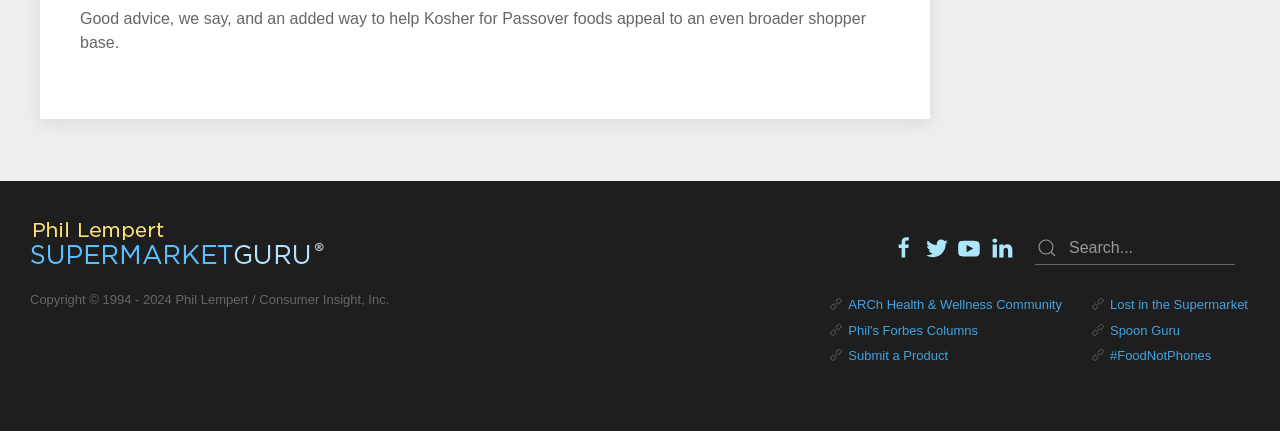Please identify the bounding box coordinates of the area I need to click to accomplish the following instruction: "Explore ARCh Health & Wellness Community".

[0.663, 0.678, 0.83, 0.737]